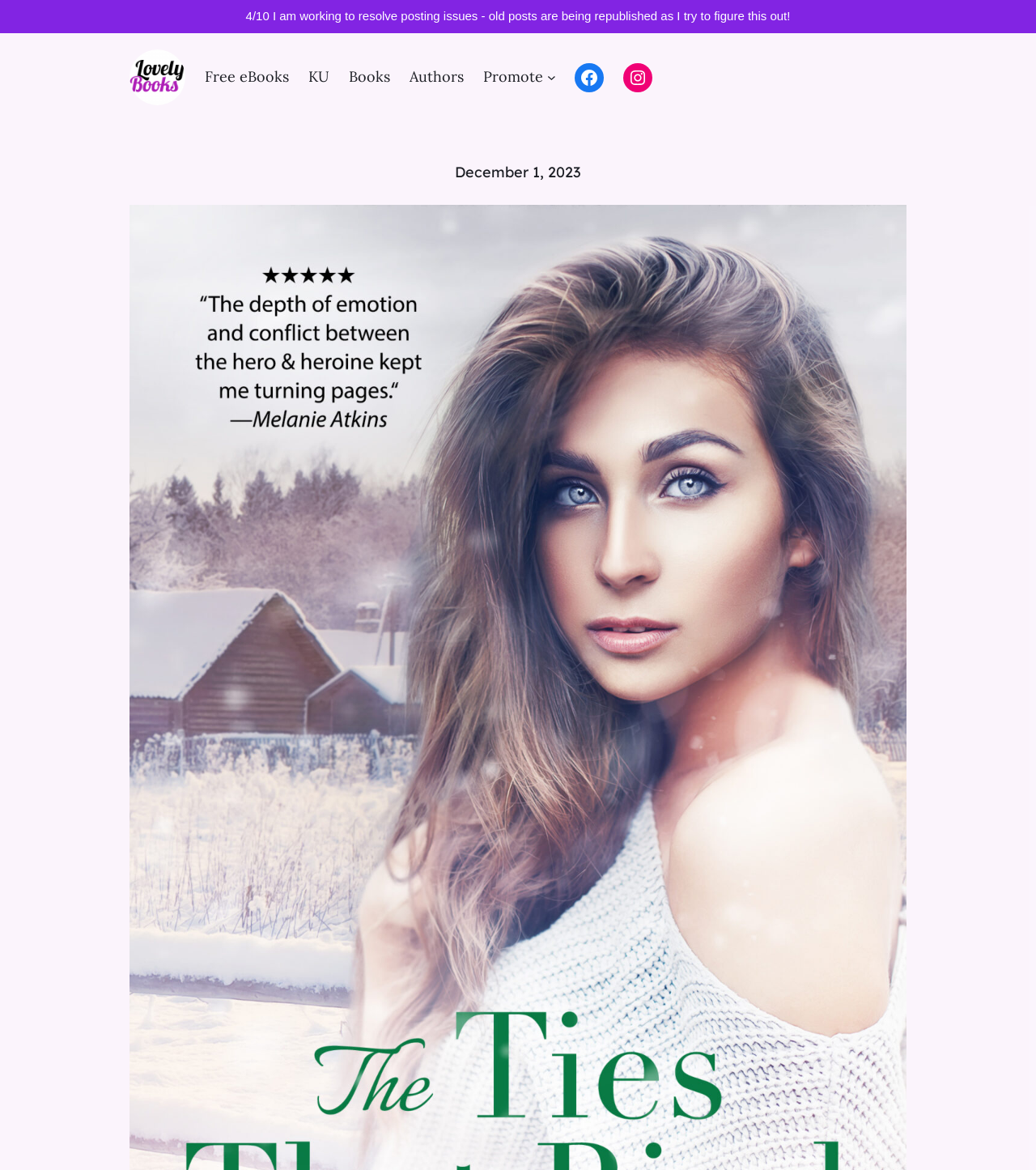Using the details from the image, please elaborate on the following question: Is the promote submenu expanded?

The promote submenu is not expanded, as indicated by the button 'Promote submenu' with the expanded property set to False.